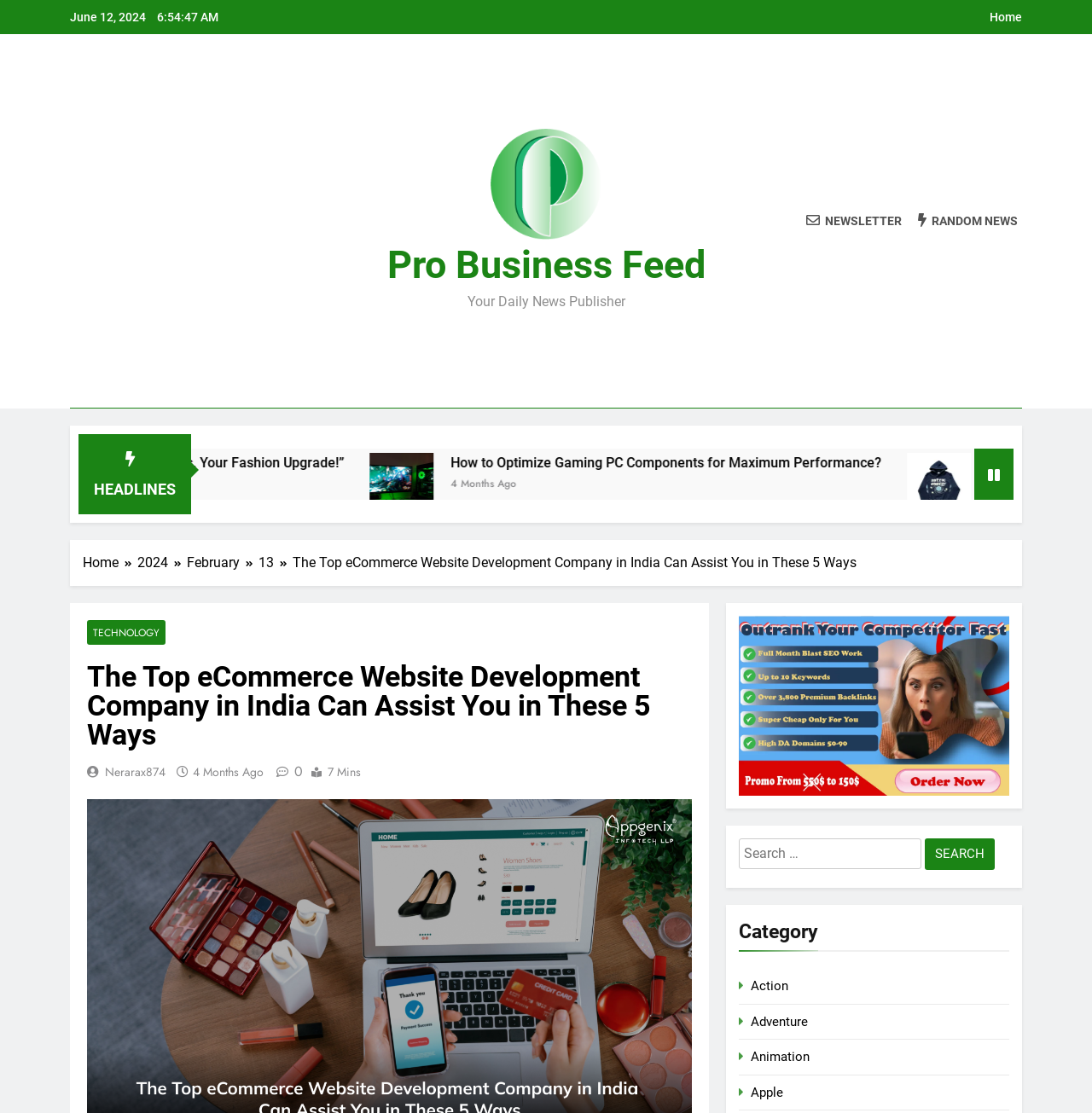Please extract the webpage's main title and generate its text content.

The Top eCommerce Website Development Company in India Can Assist You in These 5 Ways